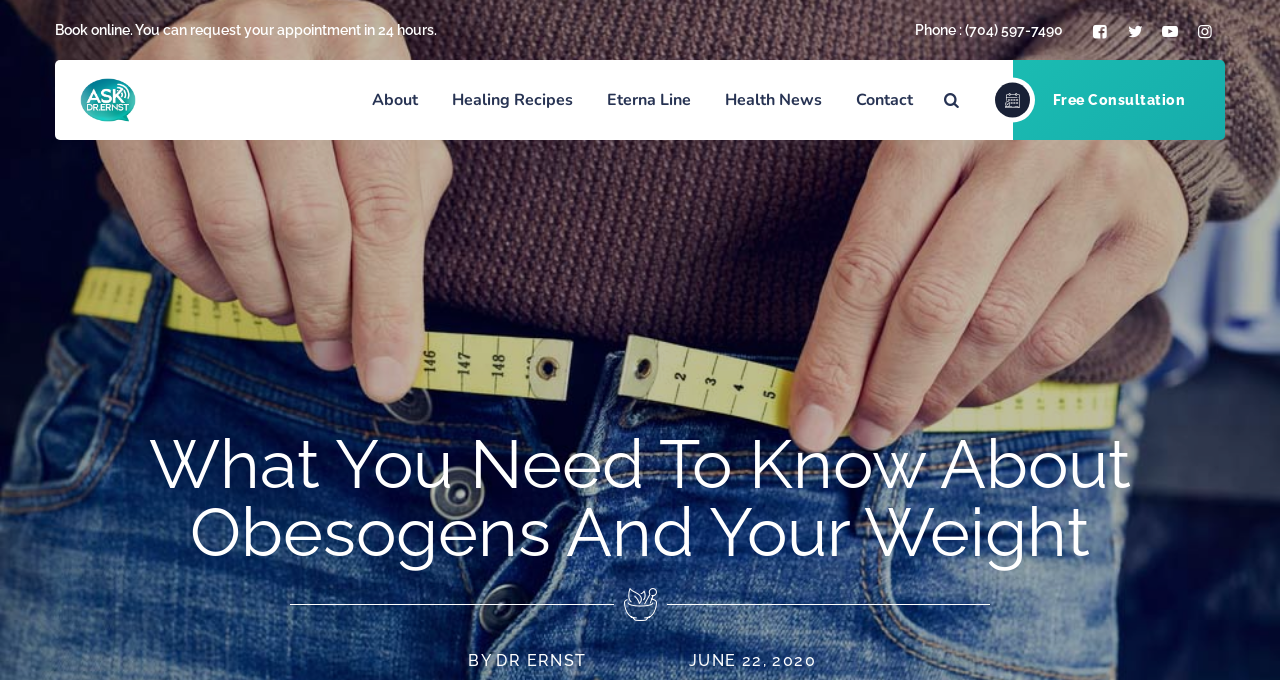Given the element description Eterna Line, identify the bounding box coordinates for the UI element on the webpage screenshot. The format should be (top-left x, top-left y, bottom-right x, bottom-right y), with values between 0 and 1.

[0.474, 0.088, 0.54, 0.206]